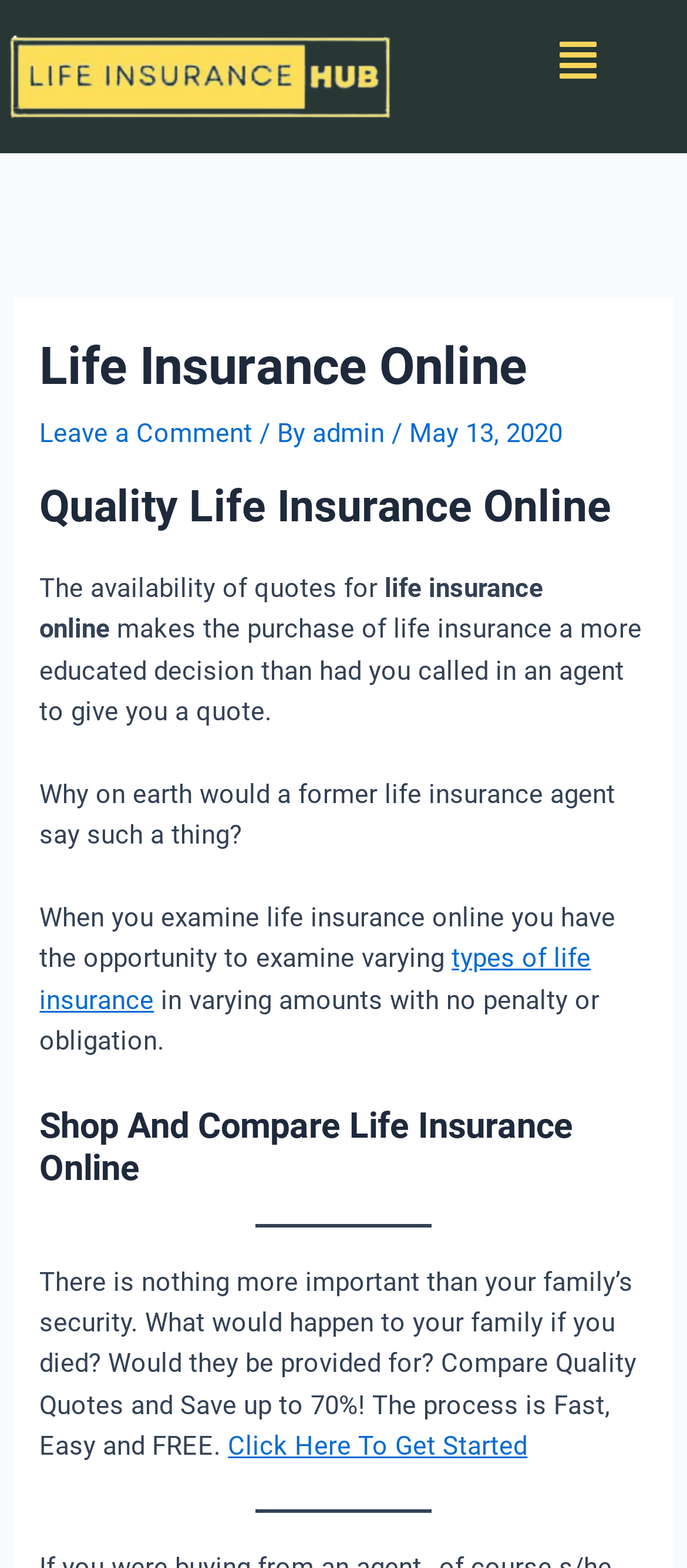What is the purpose of this webpage?
Can you offer a detailed and complete answer to this question?

Based on the content of the webpage, it appears that the purpose is to allow users to compare life insurance quotes online, making it easier to make an informed decision about purchasing life insurance.